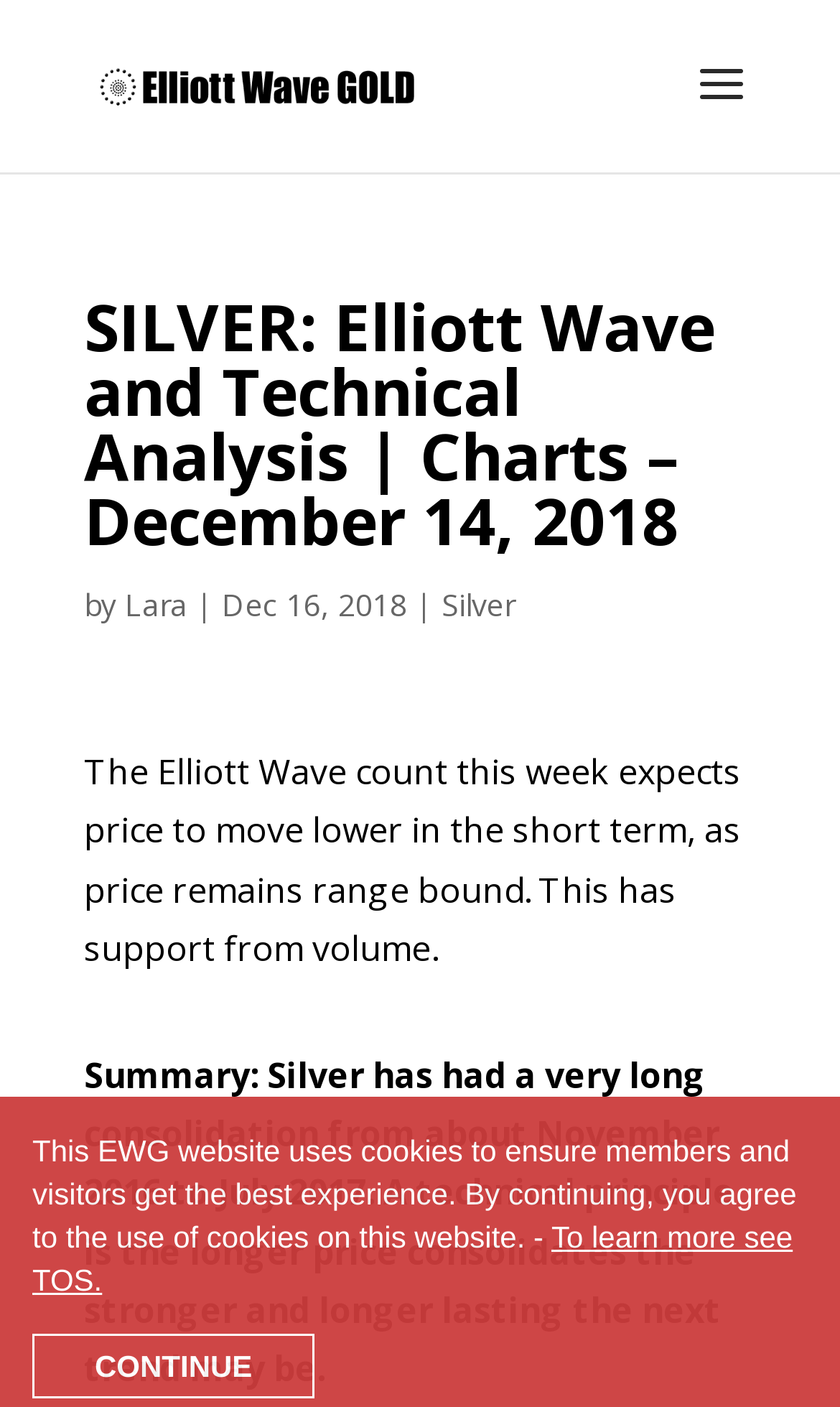Calculate the bounding box coordinates for the UI element based on the following description: "Silver". Ensure the coordinates are four float numbers between 0 and 1, i.e., [left, top, right, bottom].

[0.526, 0.415, 0.613, 0.444]